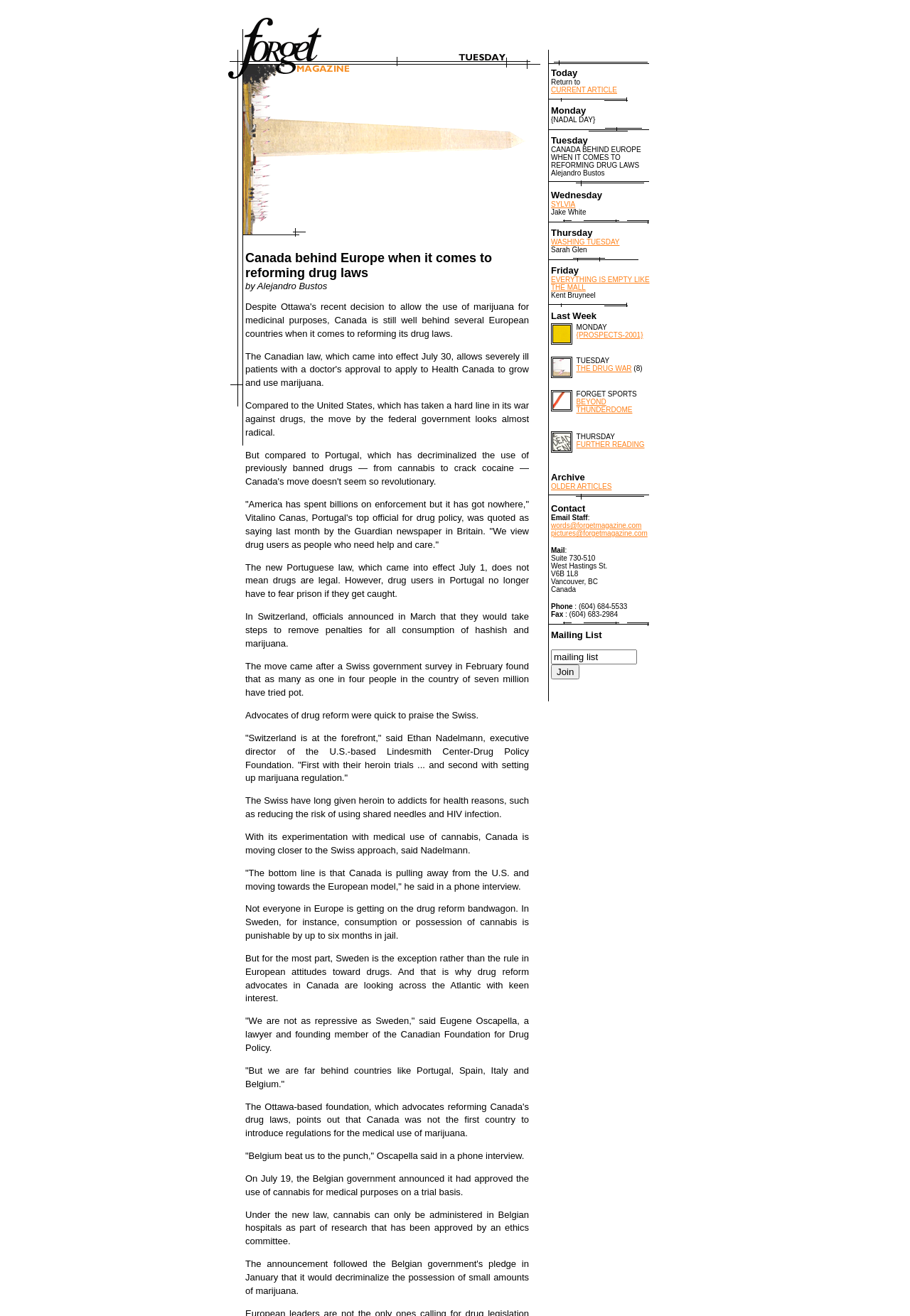Write a detailed summary of the webpage, including text, images, and layout.

The webpage is titled "Forget Magazine - Remember, Remember, Remember". At the top, there are three images aligned horizontally, with the first one located at the left, the second one in the middle, and the third one at the right. Below these images, there is a table with a single row and two columns. The left column contains two images, one on top of the other, while the right column has a table with multiple rows, each containing a date and a corresponding article title.

The article titles are listed in a chronological order, starting from "Today" and going back to "Last Week". Each article title is accompanied by an image and a link to the article. The dates and article titles are arranged in a table with a consistent layout, making it easy to scan and read.

Below the article list, there are several more images and tables, which appear to be part of the website's footer. One table contains links to archives of older articles, while another table has contact information for the magazine, including email addresses, a mailing address, phone number, and fax number.

Overall, the webpage has a clean and organized layout, with a clear hierarchy of information and a consistent design throughout.